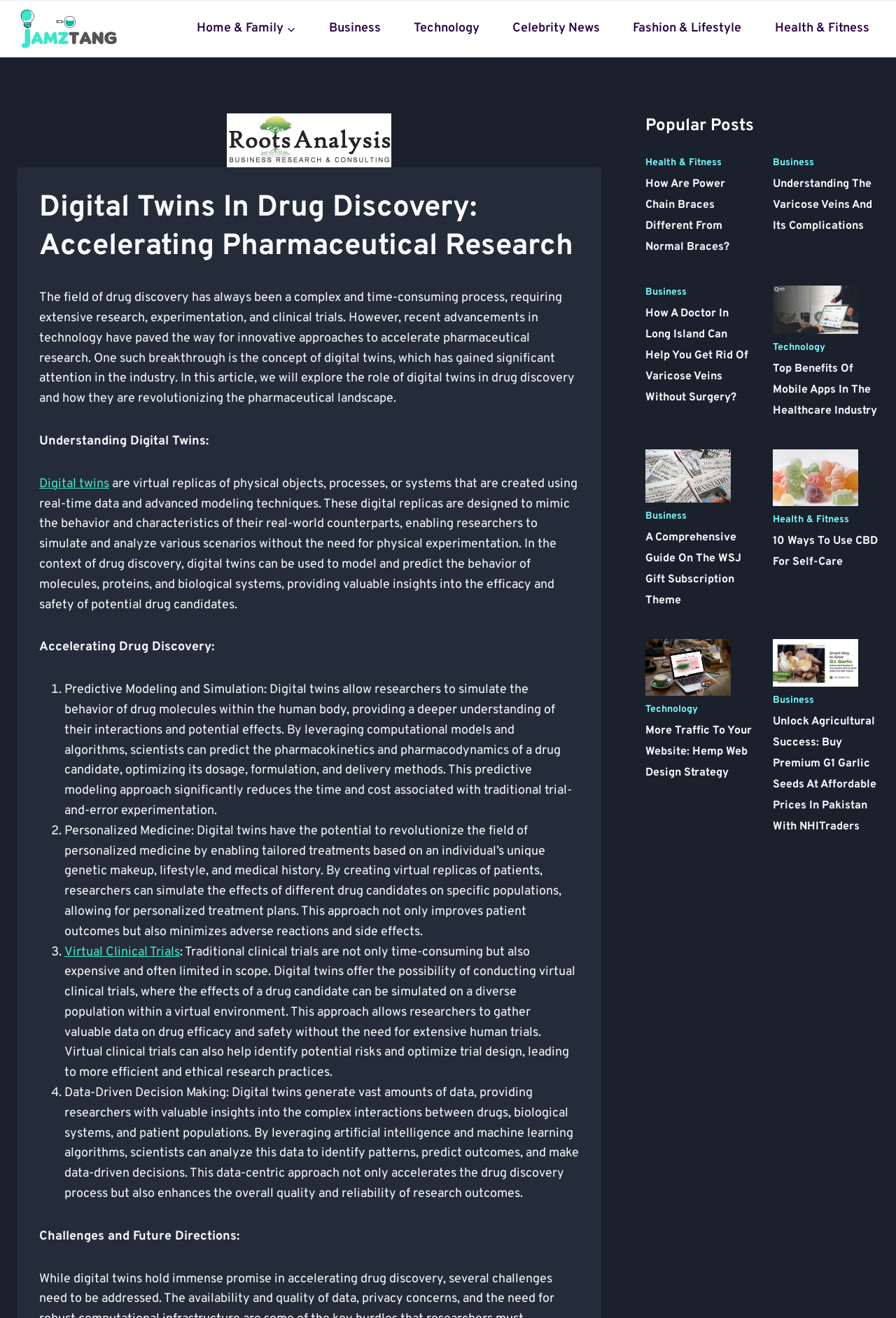Analyze the image and answer the question with as much detail as possible: 
How many articles are listed under 'Popular Posts'?

By examining the webpage structure, I found that there are six article sections listed under the 'Popular Posts' heading, each with a heading, link, and image.